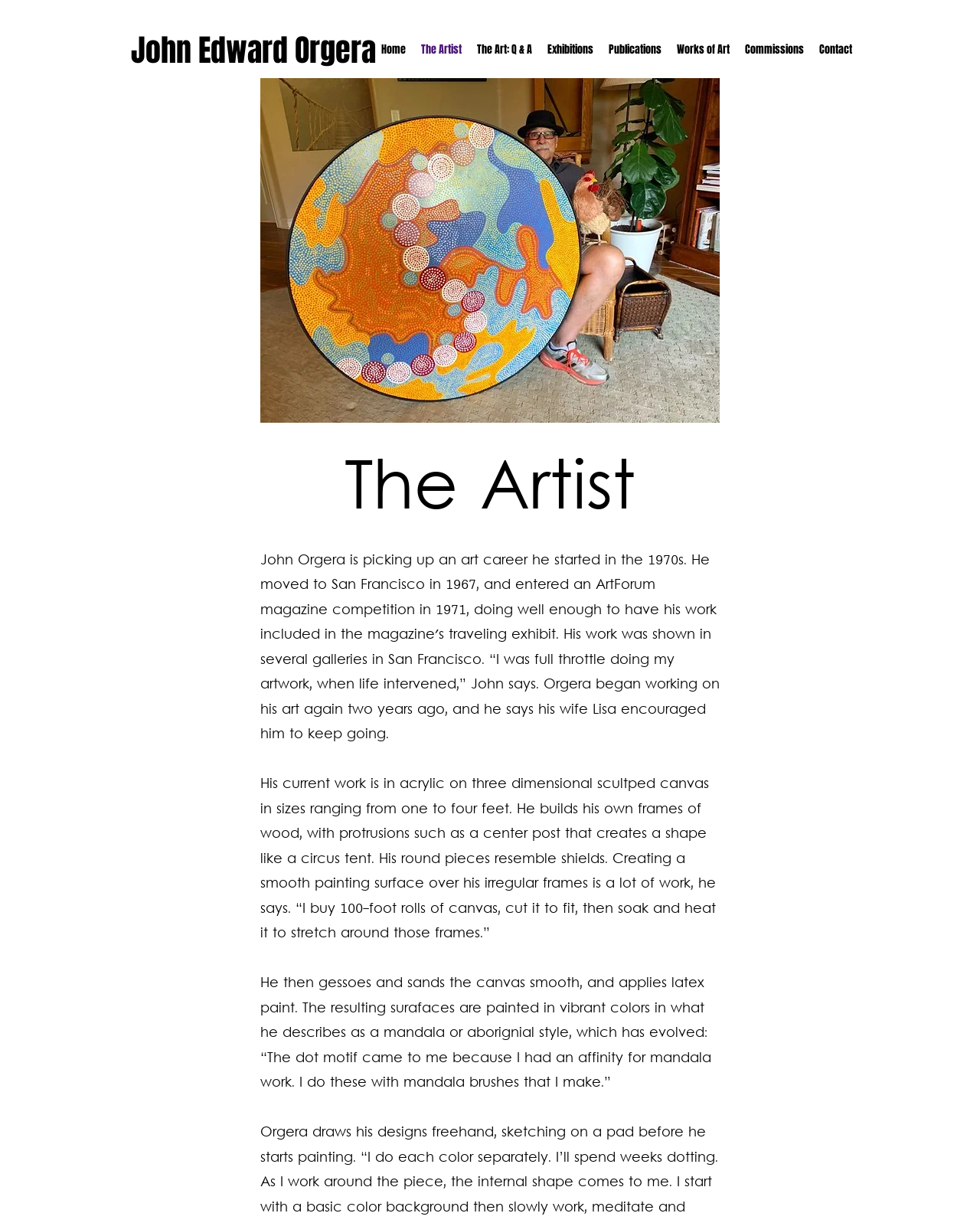Articulate a detailed summary of the webpage's content and design.

The webpage is about John Edward Orgera, an artist. At the top, there is a navigation bar with 8 links: Home, The Artist, The Art: Q & A, Exhibitions, Publications, Works of Art, Commissions, and Contact. These links are aligned horizontally and take up most of the top section of the page.

Below the navigation bar, there is a large image of a birthday cake, which takes up about half of the page's width. To the right of the image, there is a heading that reads "The Artist". 

Below the image and the heading, there are two paragraphs of text that describe the artist's work. The first paragraph explains that the artist creates acrylic paintings on three-dimensional sculpted canvas, and that he builds his own frames with protrusions. The second paragraph describes the artist's process of preparing the canvas, applying latex paint, and creating vibrant, mandala-inspired artworks using handmade brushes.

Overall, the webpage has a simple and clean layout, with a focus on showcasing the artist's work and providing a brief introduction to his creative process.